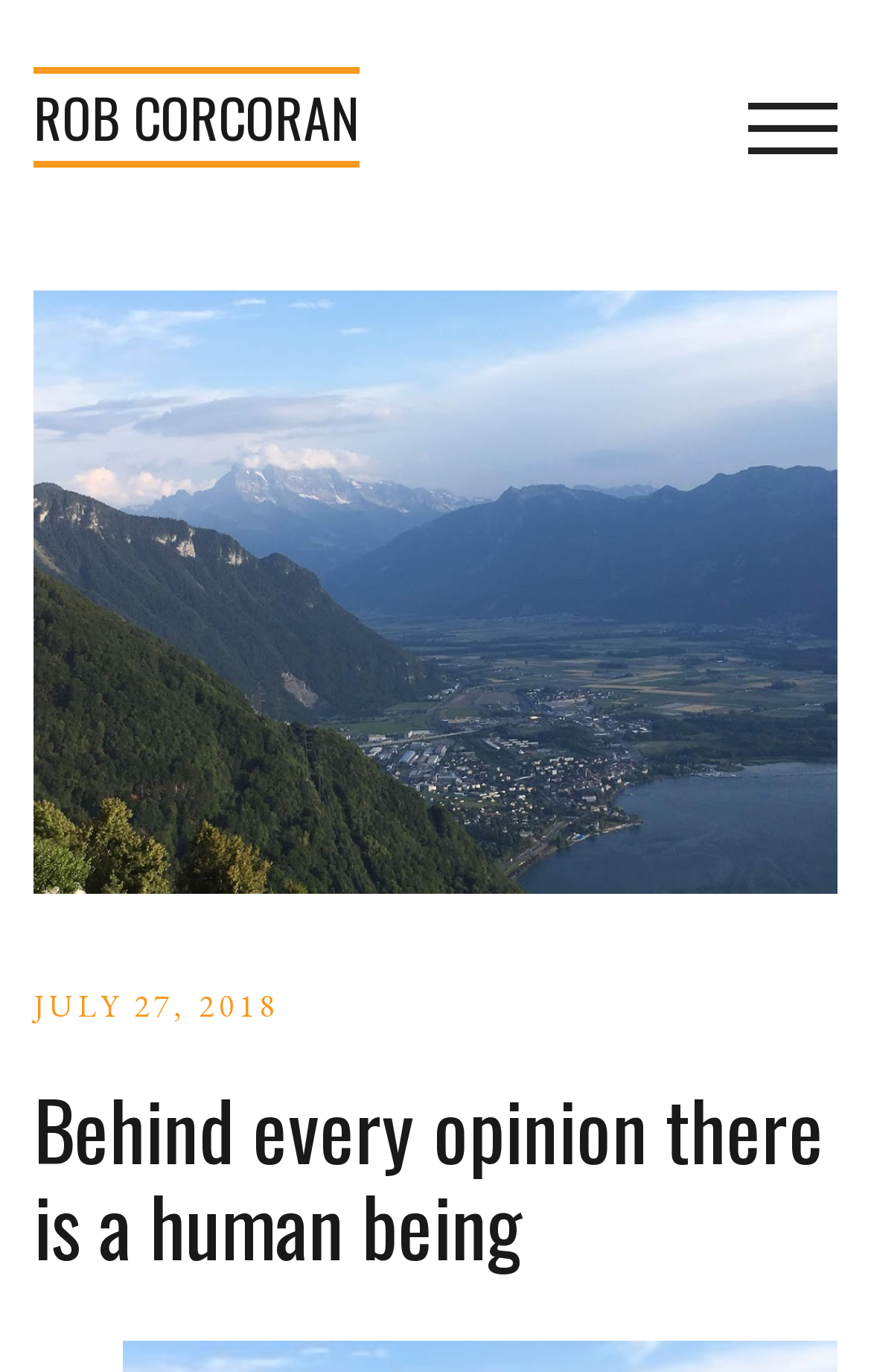Create a detailed description of the webpage's content and layout.

The webpage appears to be a blog post or article page. At the top, there is a heading that reads "ROB CORCORAN" in a prominent position, taking up a significant portion of the top section of the page. Below this heading, there is a button labeled "TOGGLE MOBILE MENU" positioned towards the right side of the page.

Further down, there is a header section that spans the entire width of the page. Within this section, there is a table layout that takes up about a third of the page's width. This table contains a link with the text "JULY 27, 2018", which is accompanied by a time element. 

Below the table, there is a heading that reads "Behind every opinion there is a human being", which occupies the entire width of the page. This heading is positioned near the bottom of the page.